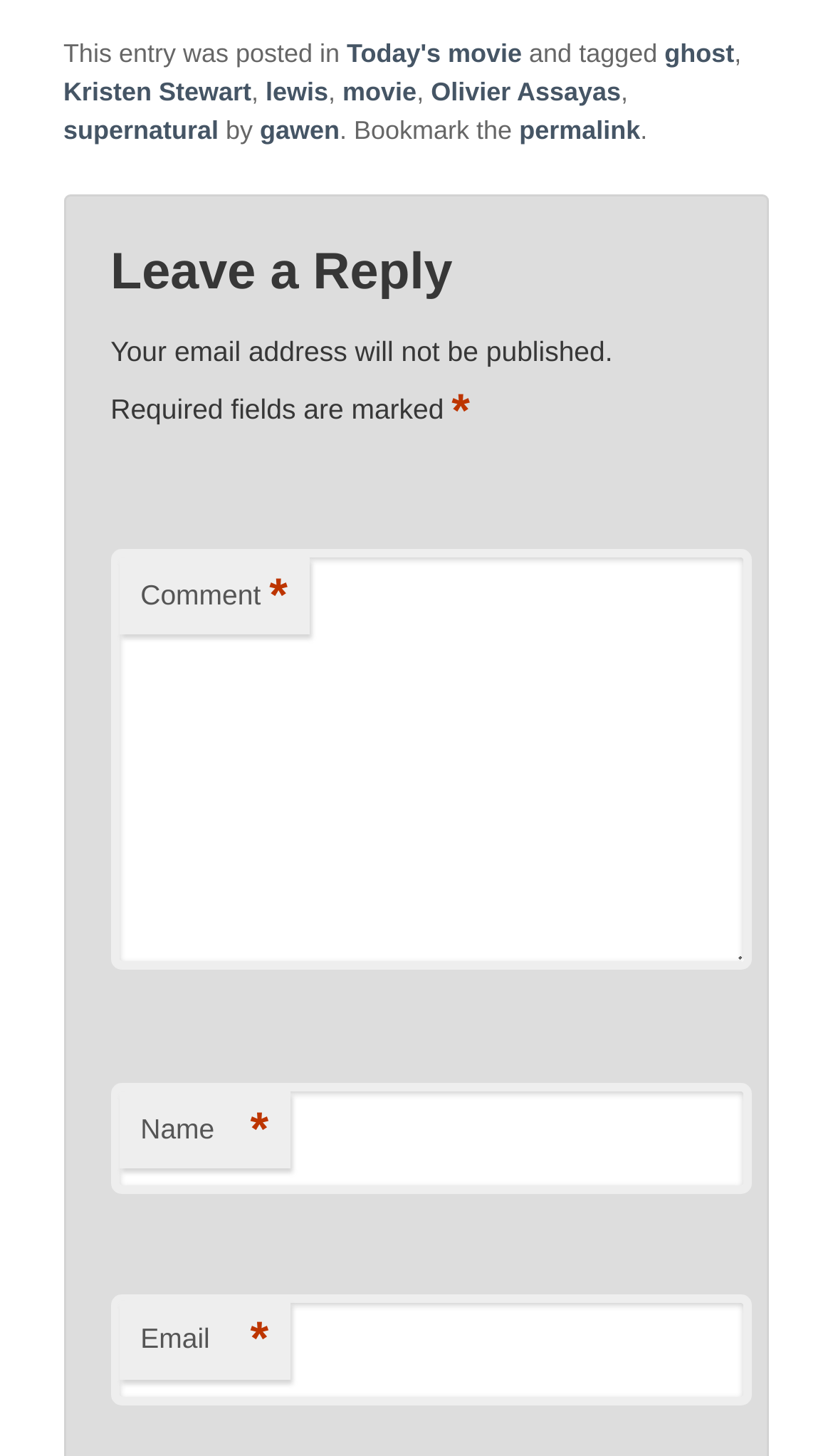Identify the bounding box coordinates of the element to click to follow this instruction: 'Enter your name in the textbox'. Ensure the coordinates are four float values between 0 and 1, provided as [left, top, right, bottom].

[0.133, 0.744, 0.902, 0.821]